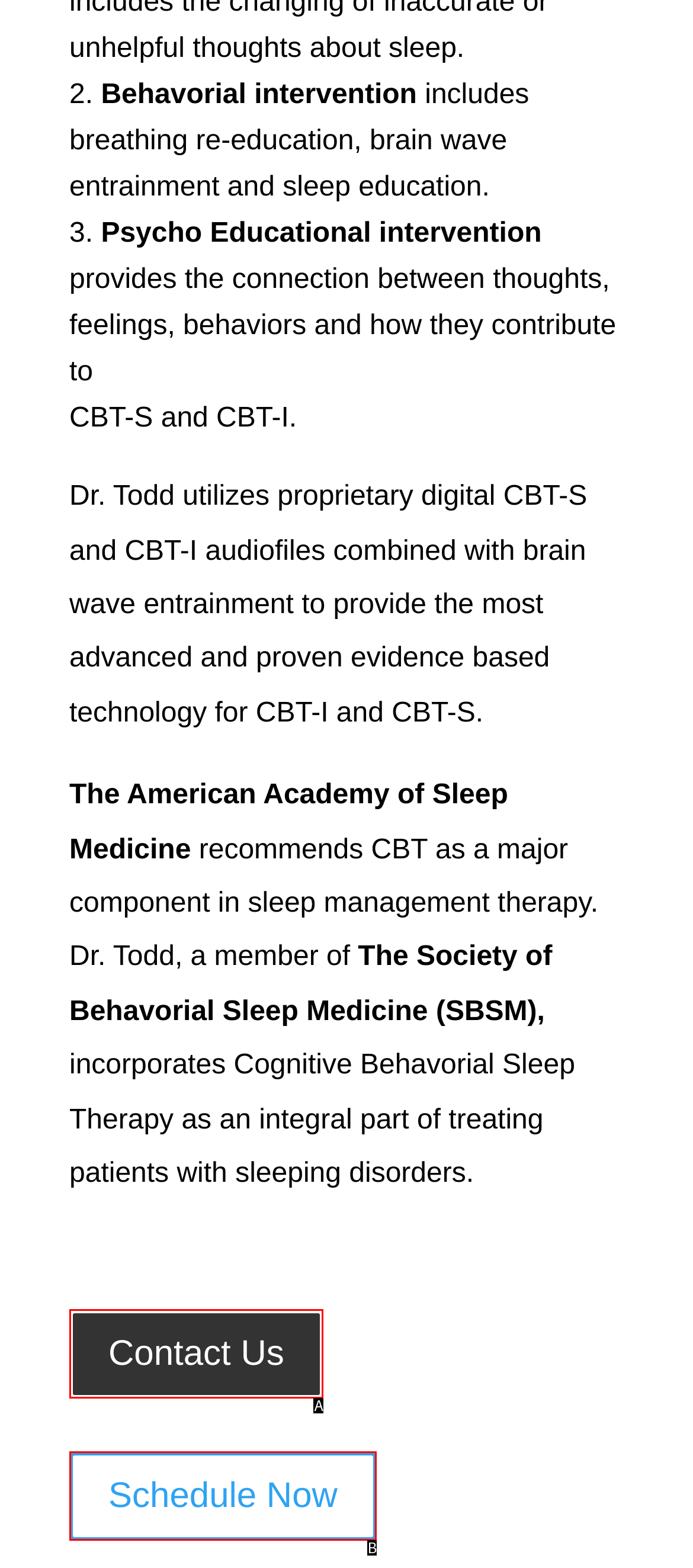Using the description: Schedule Now, find the best-matching HTML element. Indicate your answer with the letter of the chosen option.

B